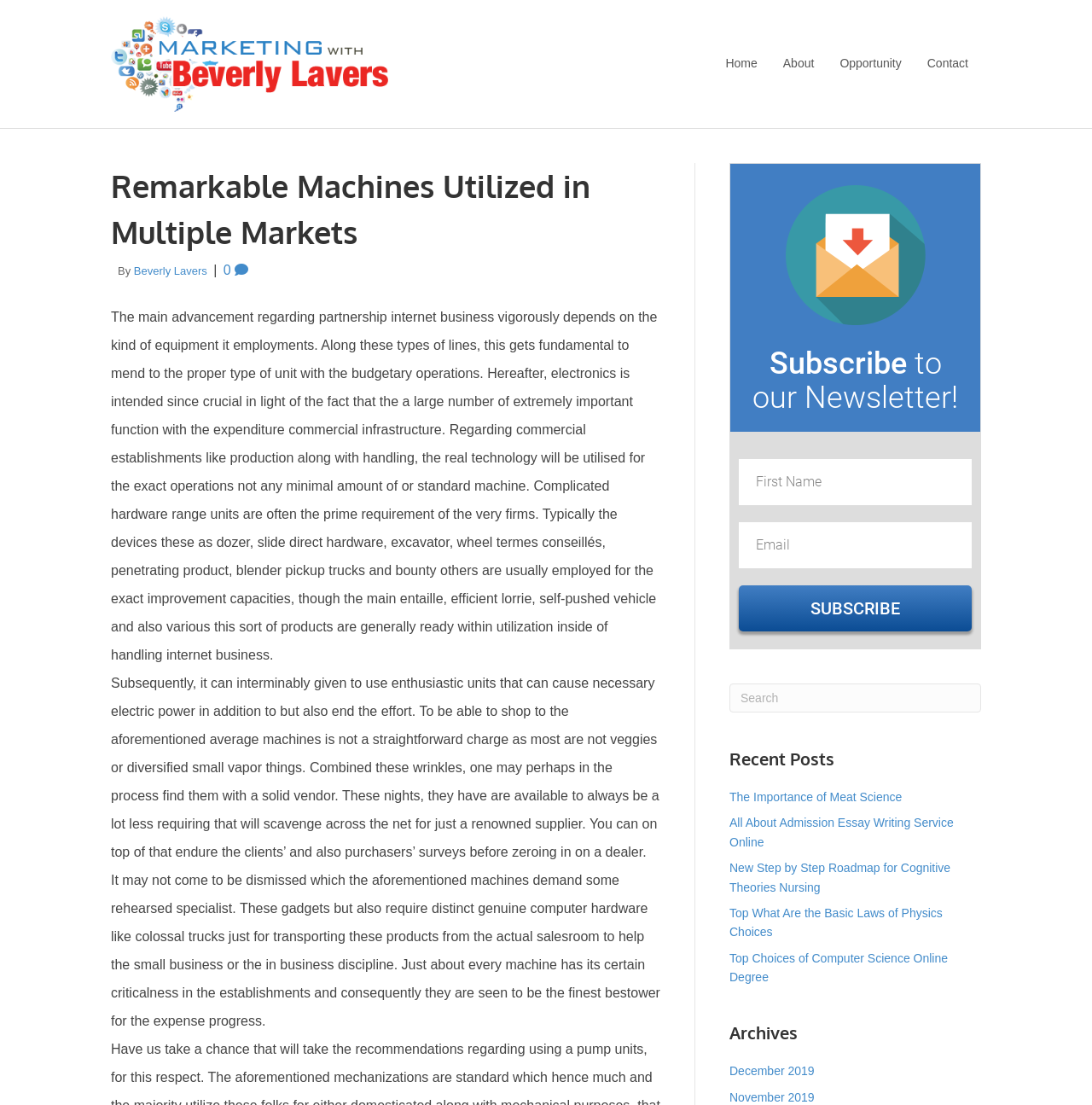Given the element description: "The Importance of Meat Science", predict the bounding box coordinates of this UI element. The coordinates must be four float numbers between 0 and 1, given as [left, top, right, bottom].

[0.668, 0.713, 0.898, 0.73]